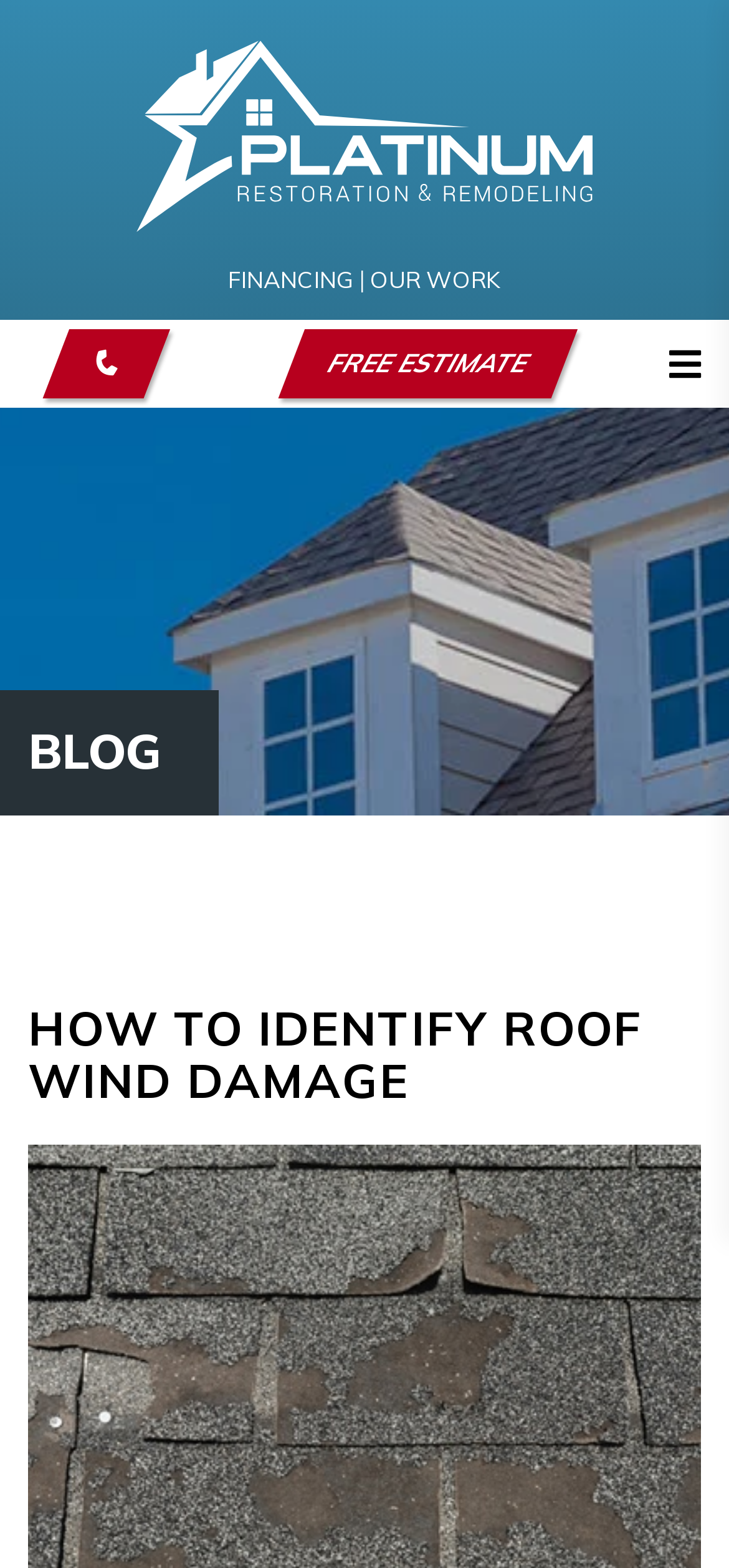Convey a detailed summary of the webpage, mentioning all key elements.

The webpage is about identifying roof wind damage, with a focus on storm damage to roofs, especially in places like the Twin Cities. 

At the top of the page, there is a header section that spans the entire width, containing a logo of "Platinum Restoration" on the left, followed by a series of links to "FINANCING", "OUR WORK", and a separator in between. On the right side of the header, there is an icon and a link to "FREE ESTIMATE". 

Below the header, there is a large image that takes up the full width of the page, showing a home exterior. 

Underneath the image, there is a section dedicated to the blog, with a heading "BLOG" on the left and a subheading "HOW TO IDENTIFY ROOF WIND DAMAGE" that spans most of the width. 

At the bottom right corner of the page, there is a button.